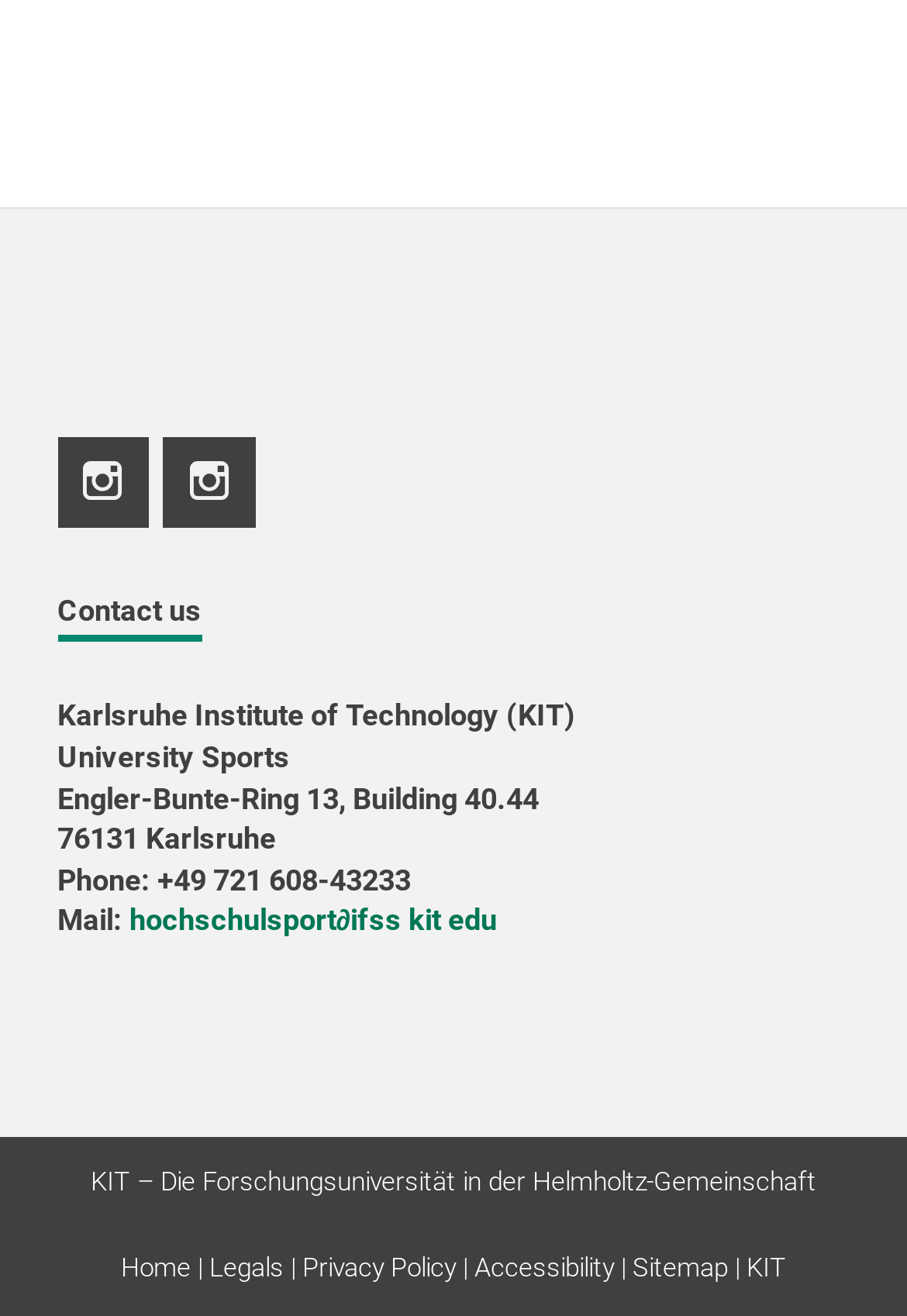Using floating point numbers between 0 and 1, provide the bounding box coordinates in the format (top-left x, top-left y, bottom-right x, bottom-right y). Locate the UI element described here: Legals

[0.231, 0.952, 0.313, 0.975]